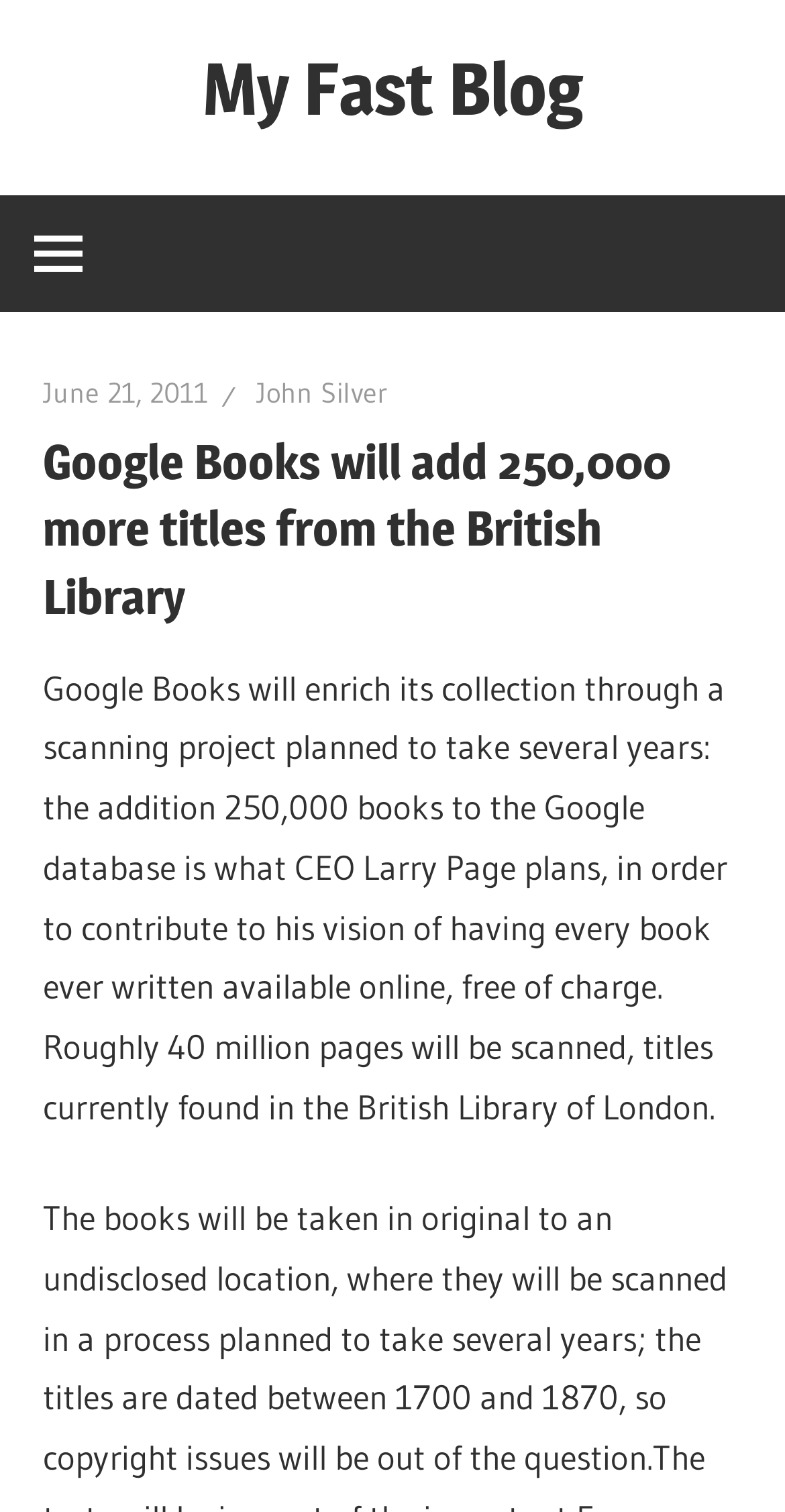Based on the image, please respond to the question with as much detail as possible:
Who is the author of the blog post?

The answer can be found in the link element, which contains the author's name 'John Silver'.